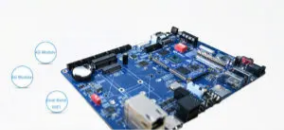Respond to the following question using a concise word or phrase: 
How many Gigabit Ethernet connectors does the board have?

Dual